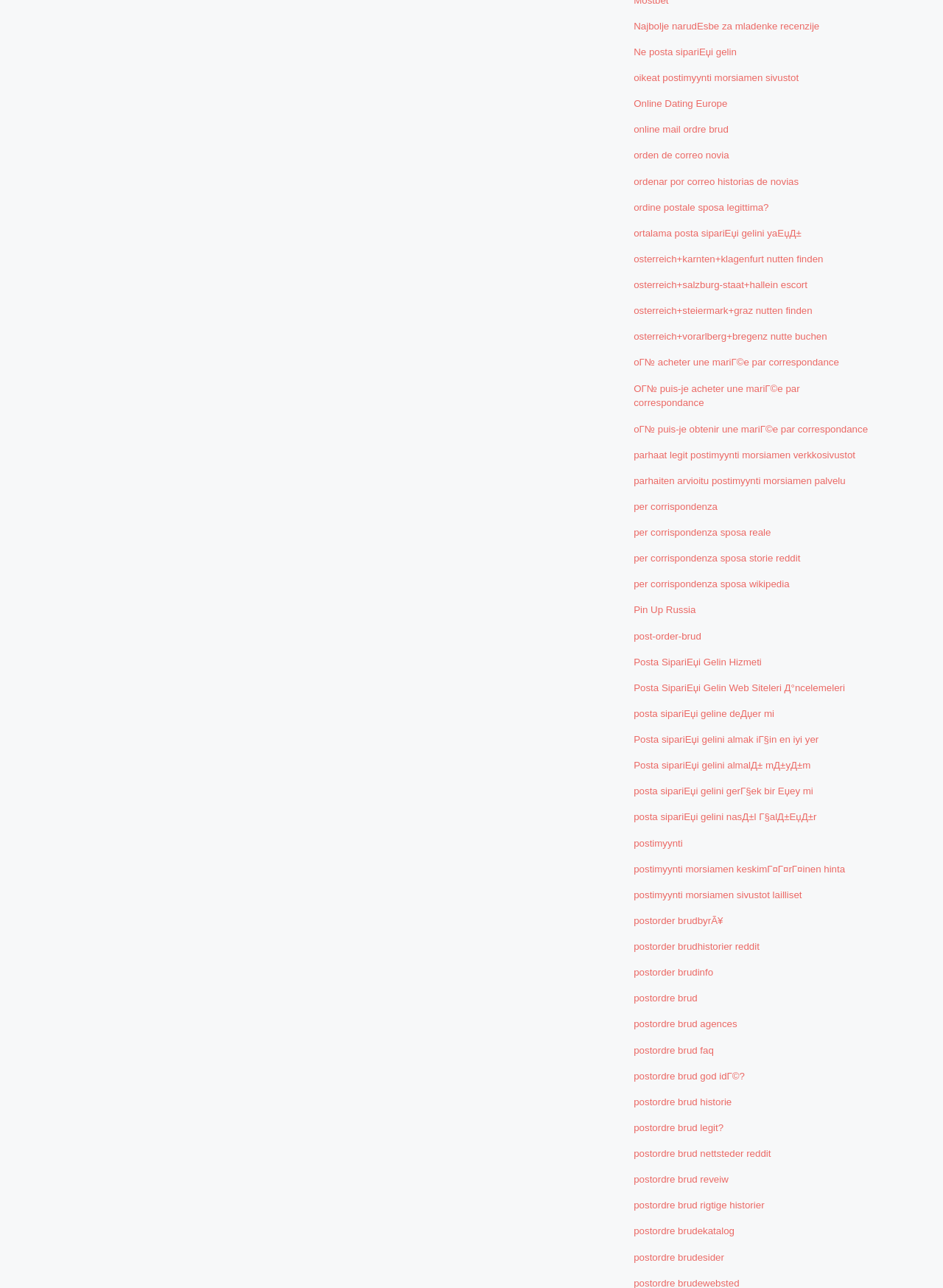Identify the bounding box coordinates of the region I need to click to complete this instruction: "Click on the link 'Najbolje narudЕѕbe za mladenke recenzije'".

[0.66, 0.01, 0.881, 0.03]